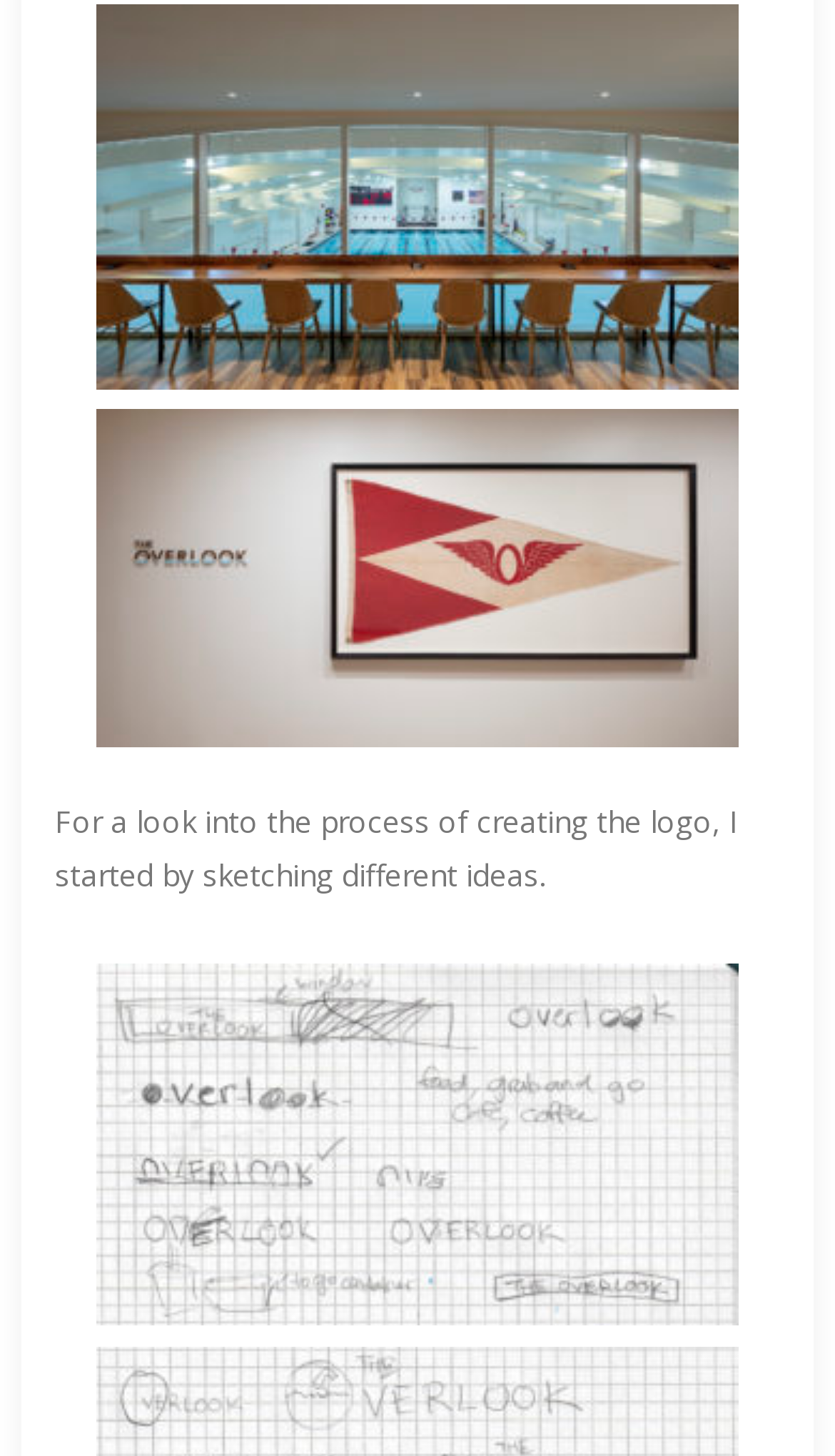Predict the bounding box of the UI element that fits this description: "alt="The Overlook view"".

[0.069, 0.003, 0.931, 0.278]